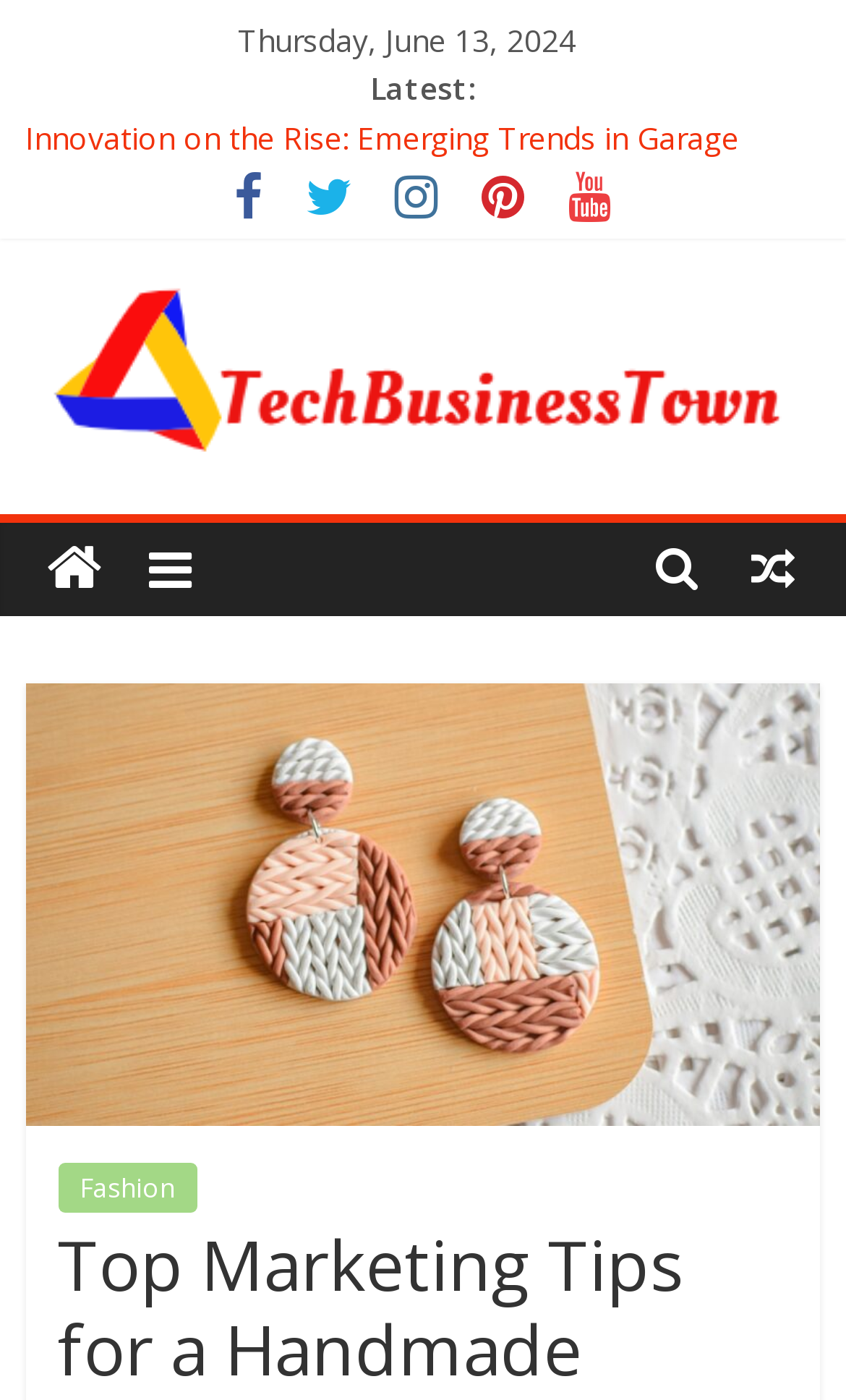Please determine the bounding box coordinates of the section I need to click to accomplish this instruction: "Explore 'Contradictions and Reliability'".

None